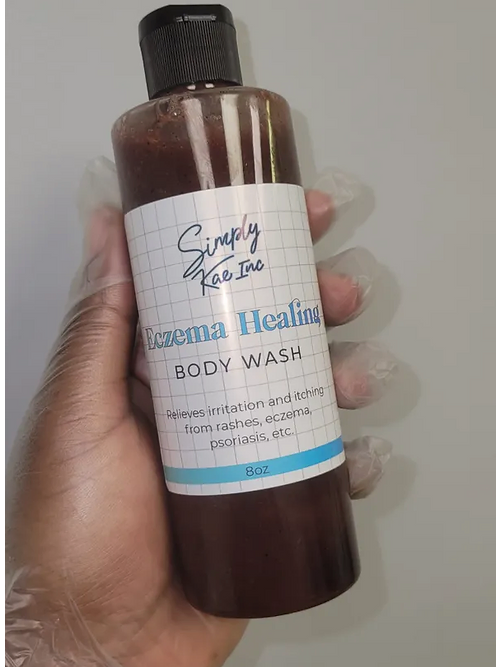Convey a rich and detailed description of the image.

The image showcases a bottle of "Eczema Healing Body Wash" from Simply Kae Inc. The product is designed to alleviate irritation and itching caused by rashes, eczema, psoriasis, and other skin conditions. The bottle is being held in a gloved hand, emphasizing its use in skincare routines. The label prominently features the brand name alongside a soothing blue accent, and includes key information such as the volume of 8oz and the message that it relieves skin discomfort. The overall aesthetic conveys a focus on wellness and effective skincare solutions.